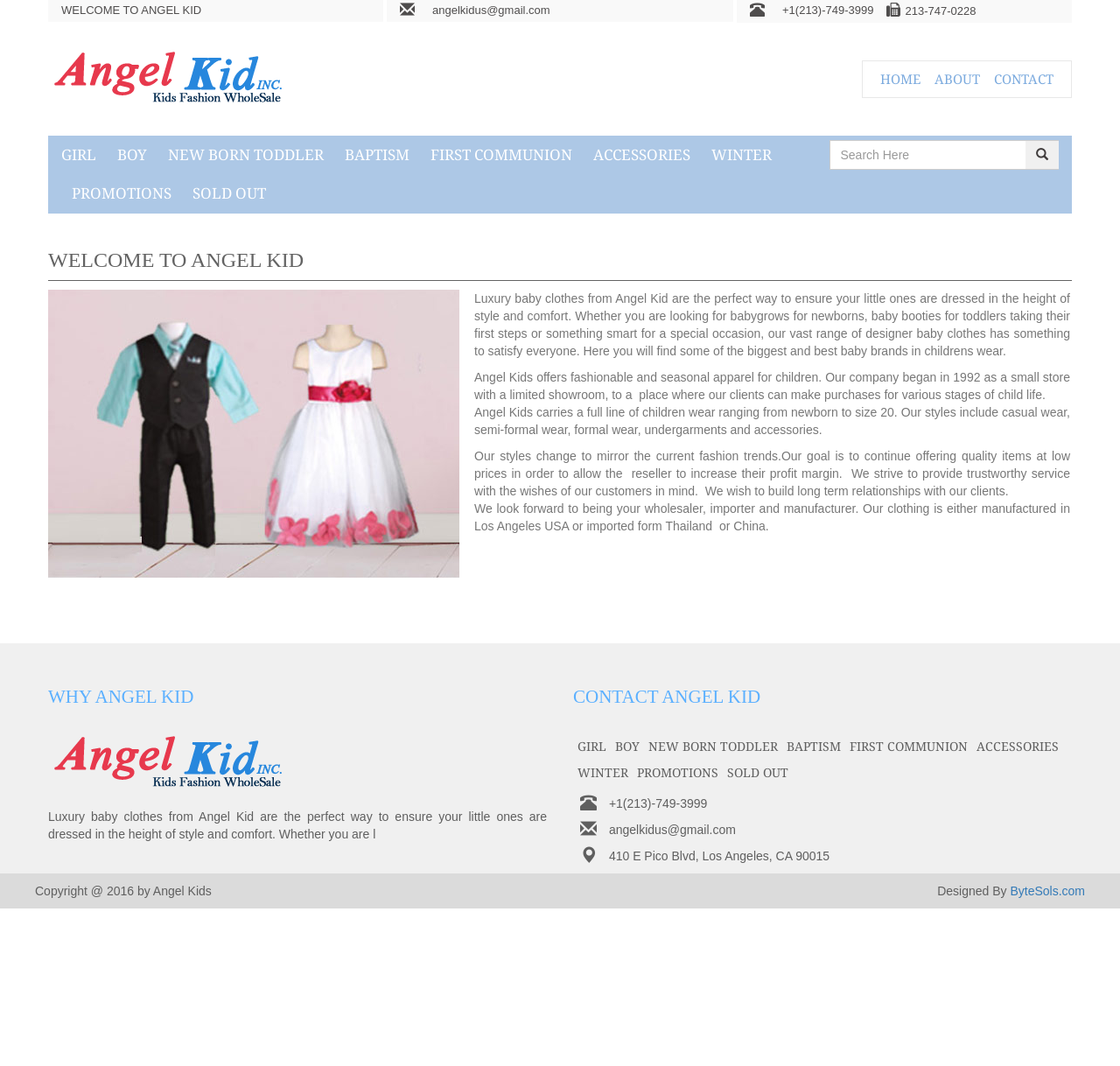Identify the bounding box coordinates of the clickable section necessary to follow the following instruction: "View PROMOTIONS". The coordinates should be presented as four float numbers from 0 to 1, i.e., [left, top, right, bottom].

[0.055, 0.164, 0.162, 0.2]